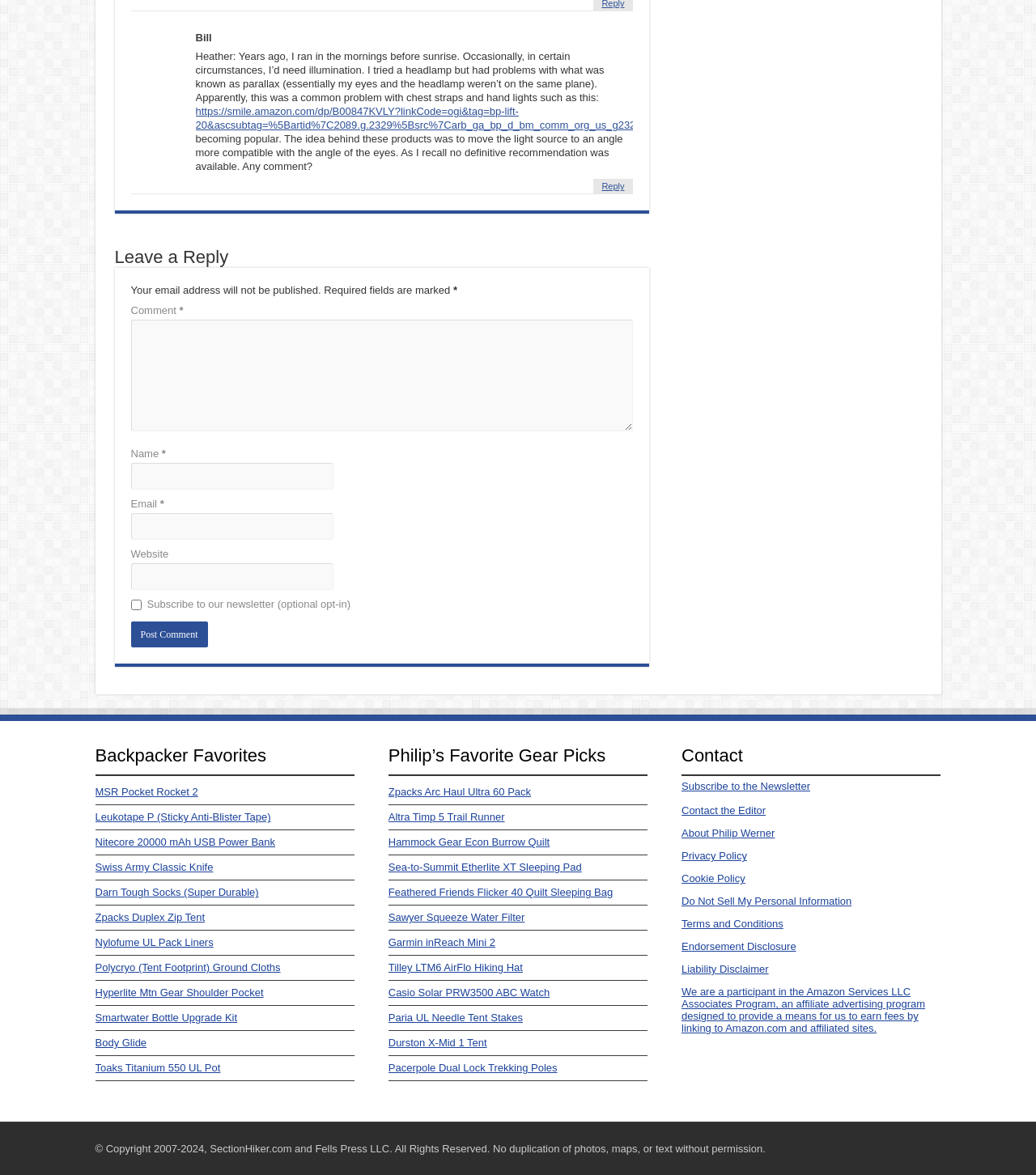Determine the bounding box coordinates for the UI element matching this description: "Sea-to-Summit Etherlite XT Sleeping Pad".

[0.375, 0.733, 0.561, 0.743]